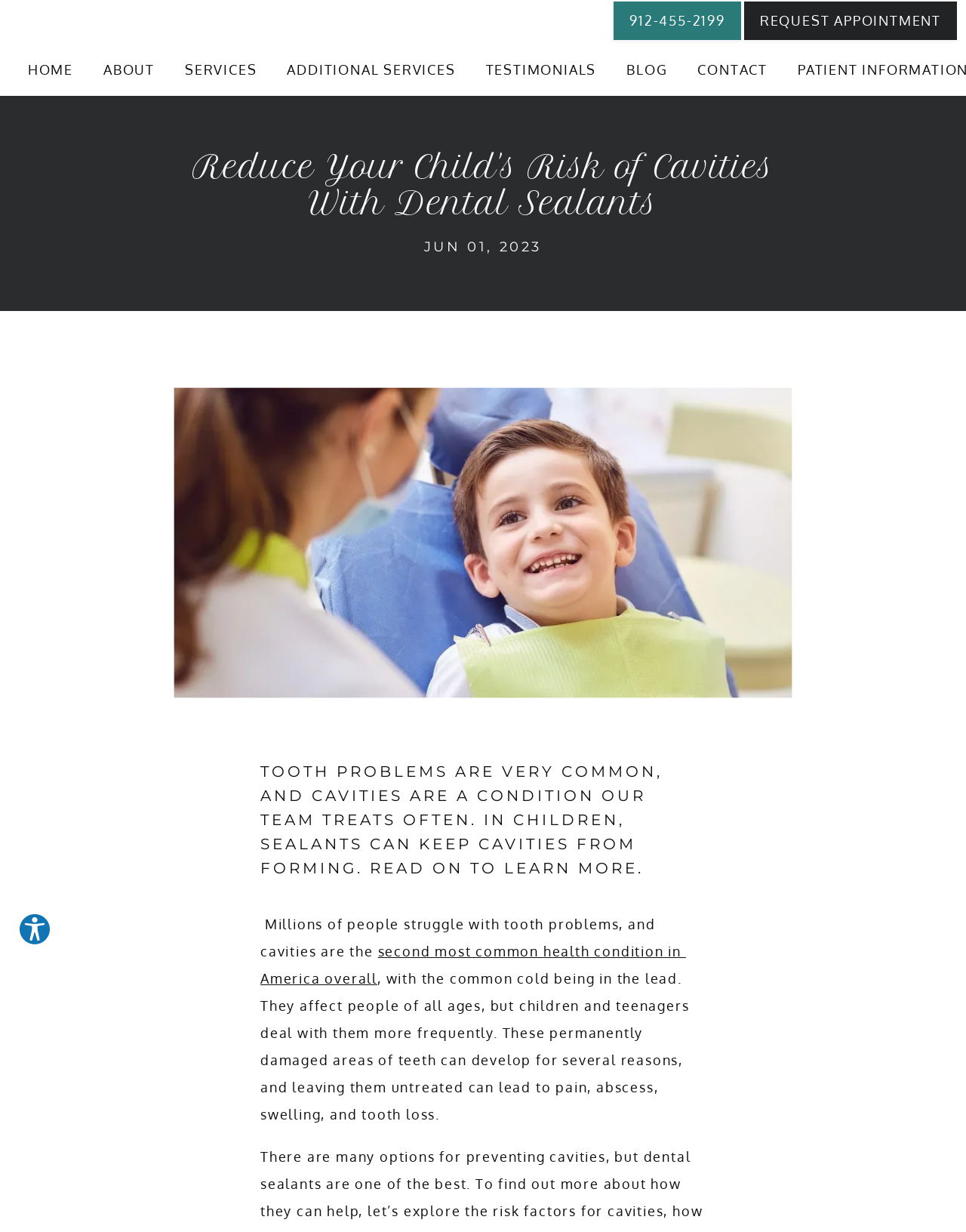Extract the bounding box coordinates for the HTML element that matches this description: "Request Appointment". The coordinates should be four float numbers between 0 and 1, i.e., [left, top, right, bottom].

[0.769, 0.0, 0.992, 0.035]